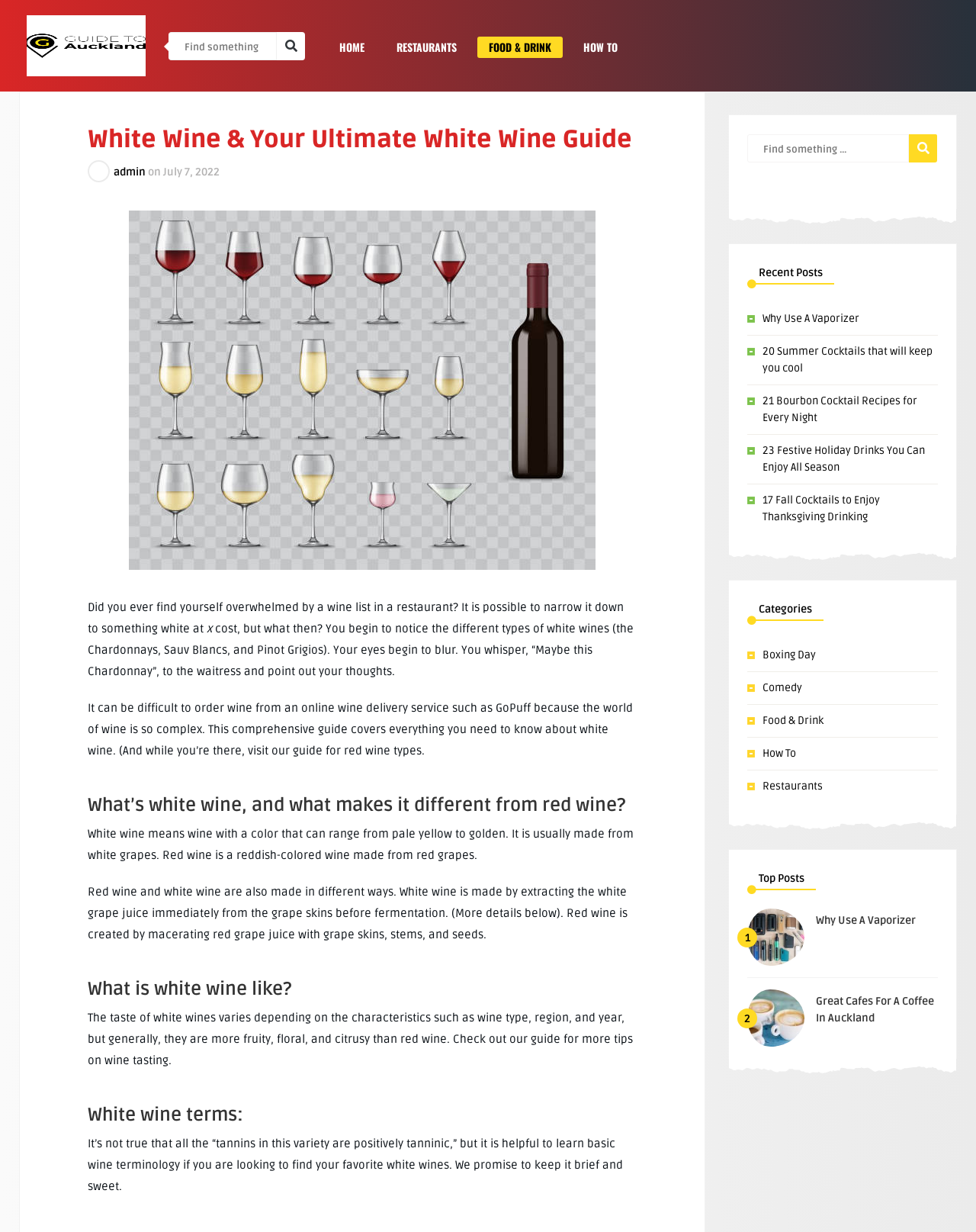Please determine the bounding box coordinates of the clickable area required to carry out the following instruction: "Explore FOOD & DRINK category". The coordinates must be four float numbers between 0 and 1, represented as [left, top, right, bottom].

[0.489, 0.03, 0.577, 0.047]